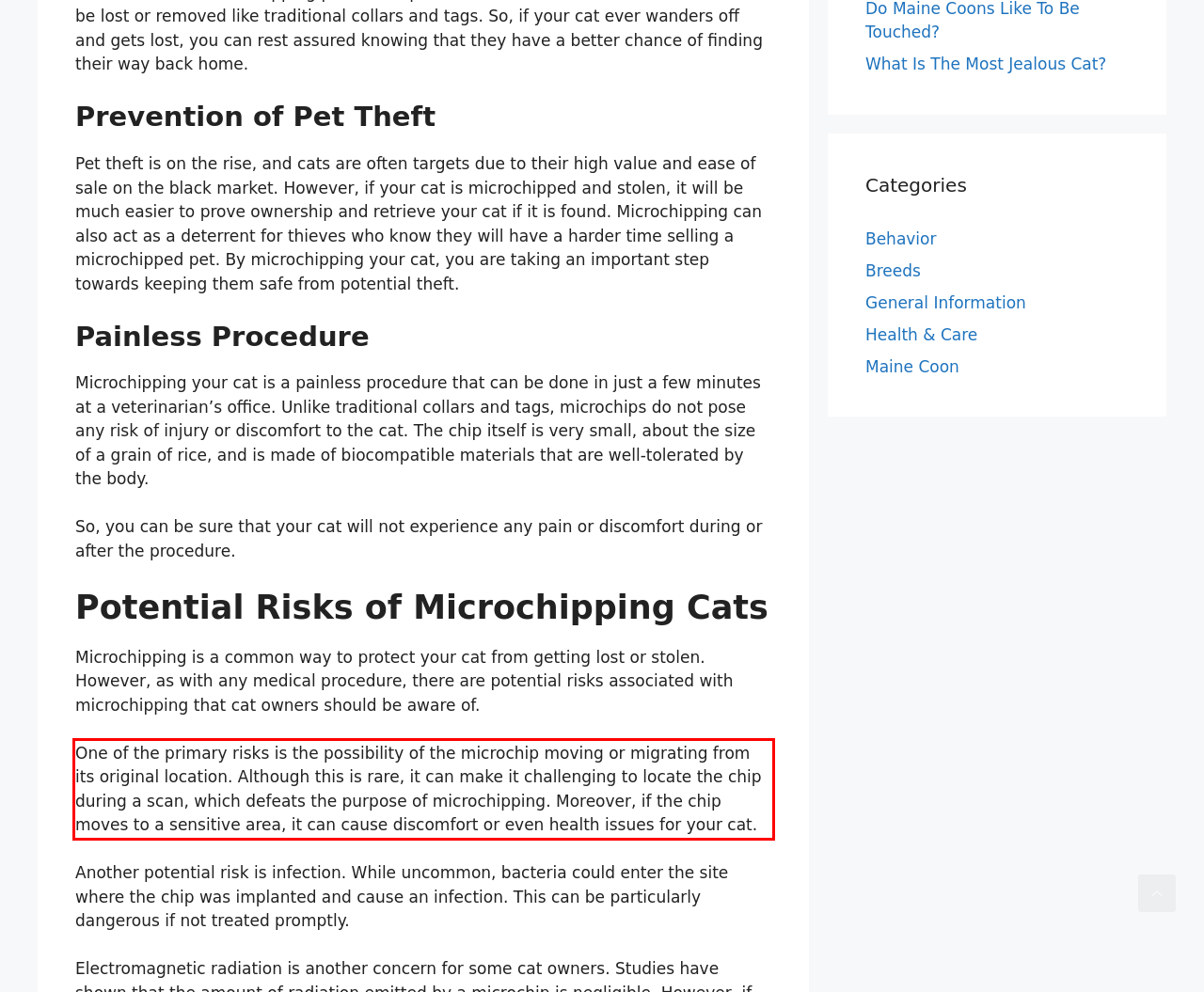From the provided screenshot, extract the text content that is enclosed within the red bounding box.

One of the primary risks is the possibility of the microchip moving or migrating from its original location. Although this is rare, it can make it challenging to locate the chip during a scan, which defeats the purpose of microchipping. Moreover, if the chip moves to a sensitive area, it can cause discomfort or even health issues for your cat.